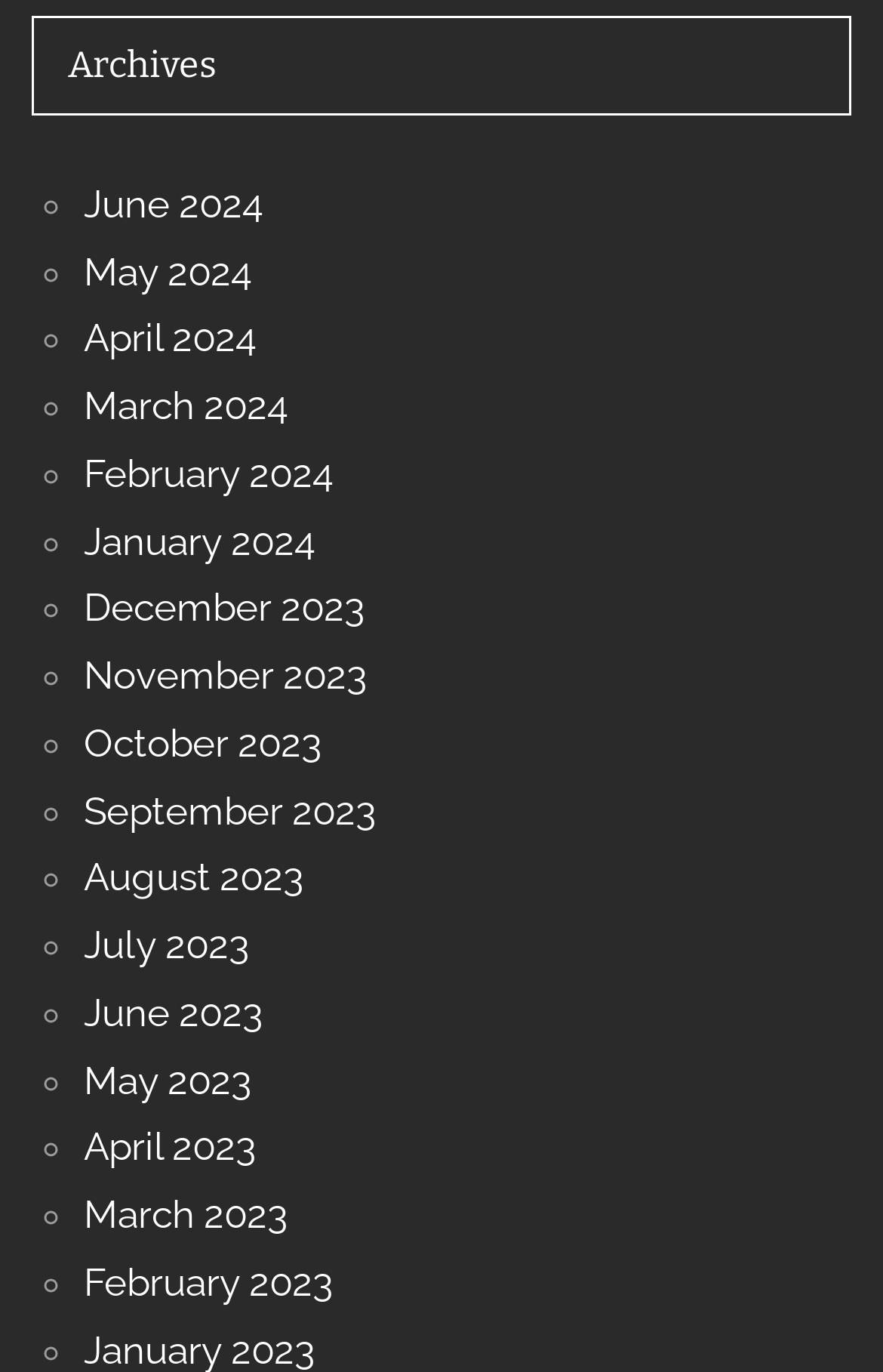Reply to the question with a single word or phrase:
What symbol is used to separate the links on the archives page?

◦